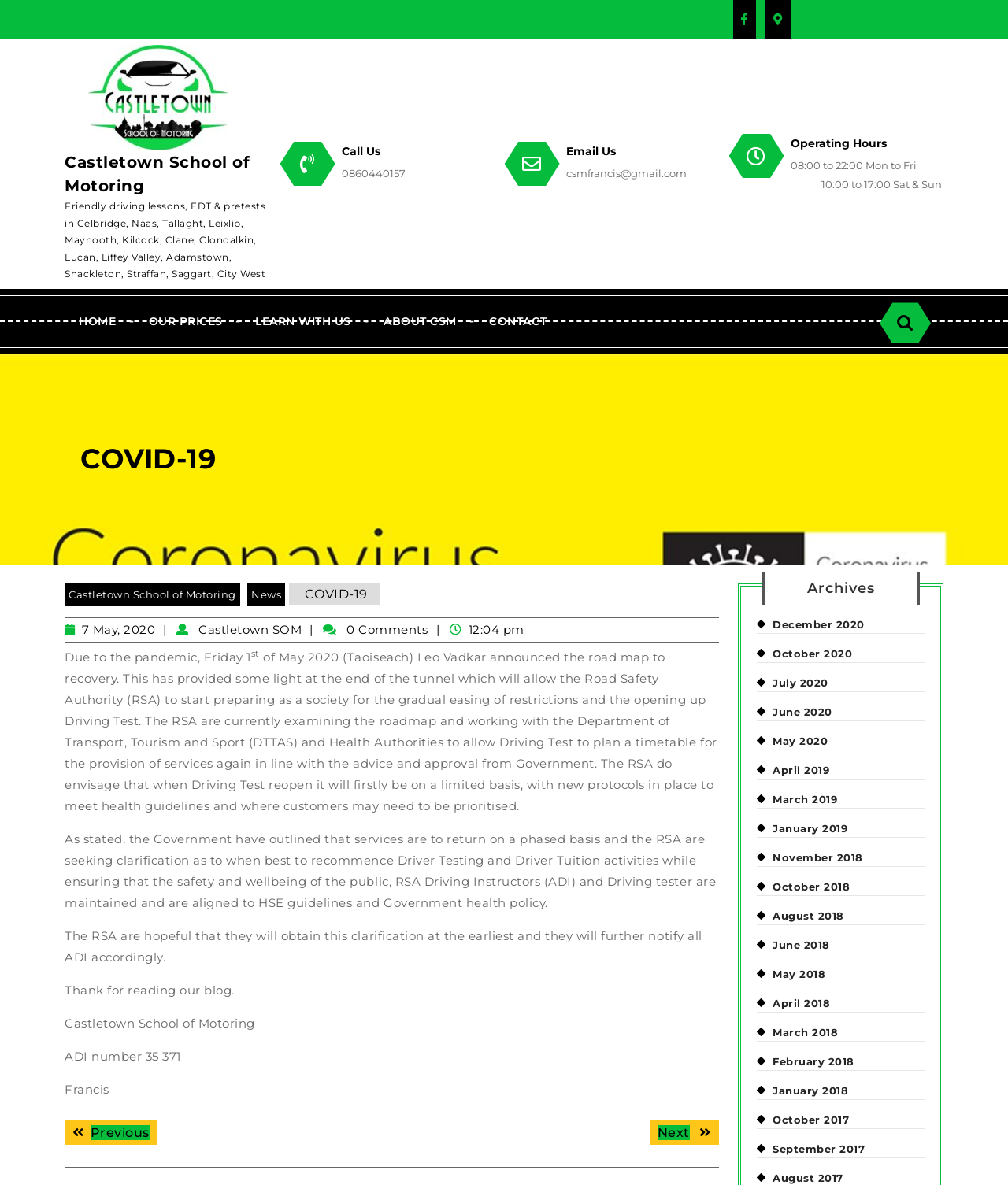Please find the bounding box coordinates of the element that needs to be clicked to perform the following instruction: "Call the school". The bounding box coordinates should be four float numbers between 0 and 1, represented as [left, top, right, bottom].

[0.339, 0.141, 0.403, 0.152]